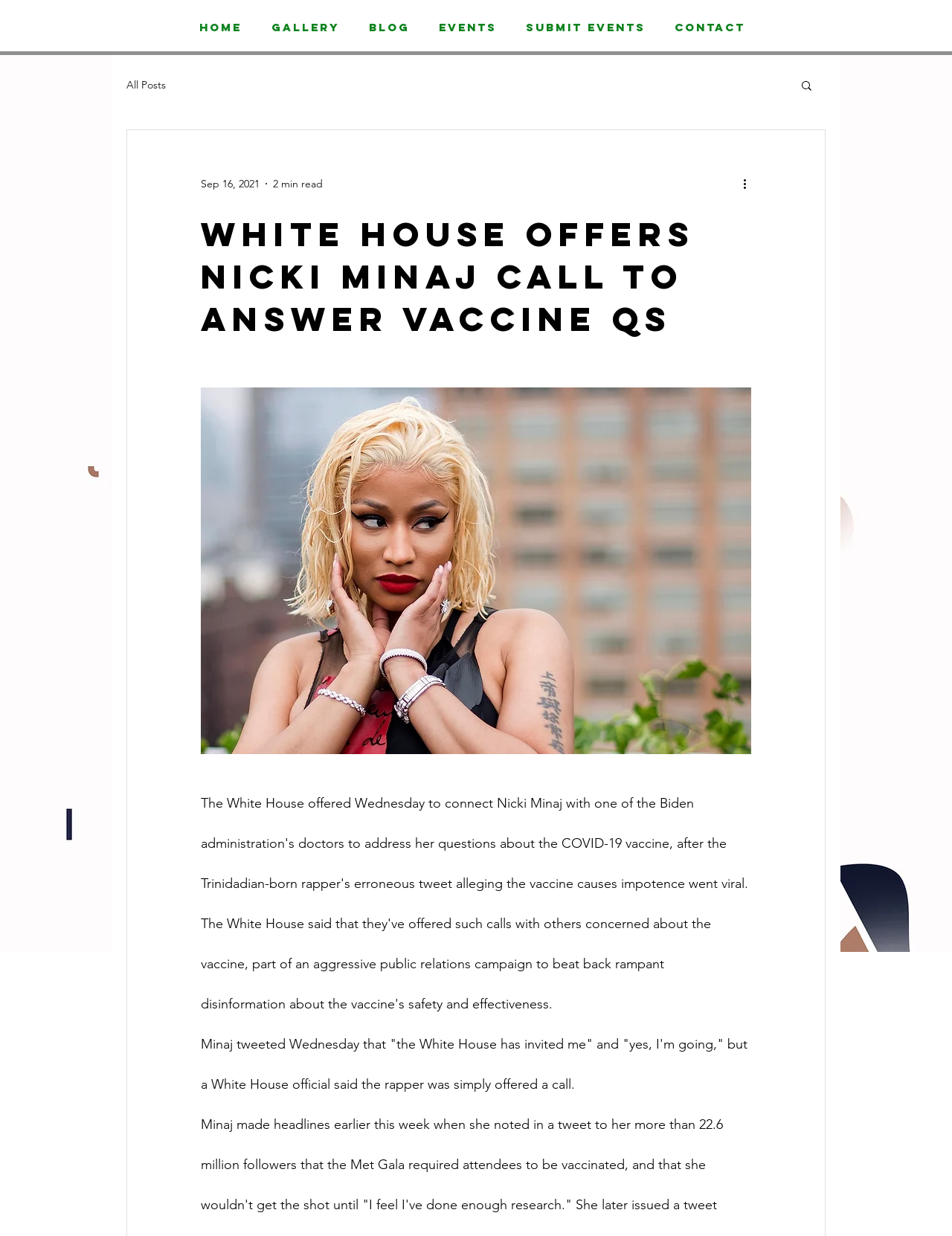Specify the bounding box coordinates of the region I need to click to perform the following instruction: "more actions". The coordinates must be four float numbers in the range of 0 to 1, i.e., [left, top, right, bottom].

[0.778, 0.141, 0.797, 0.156]